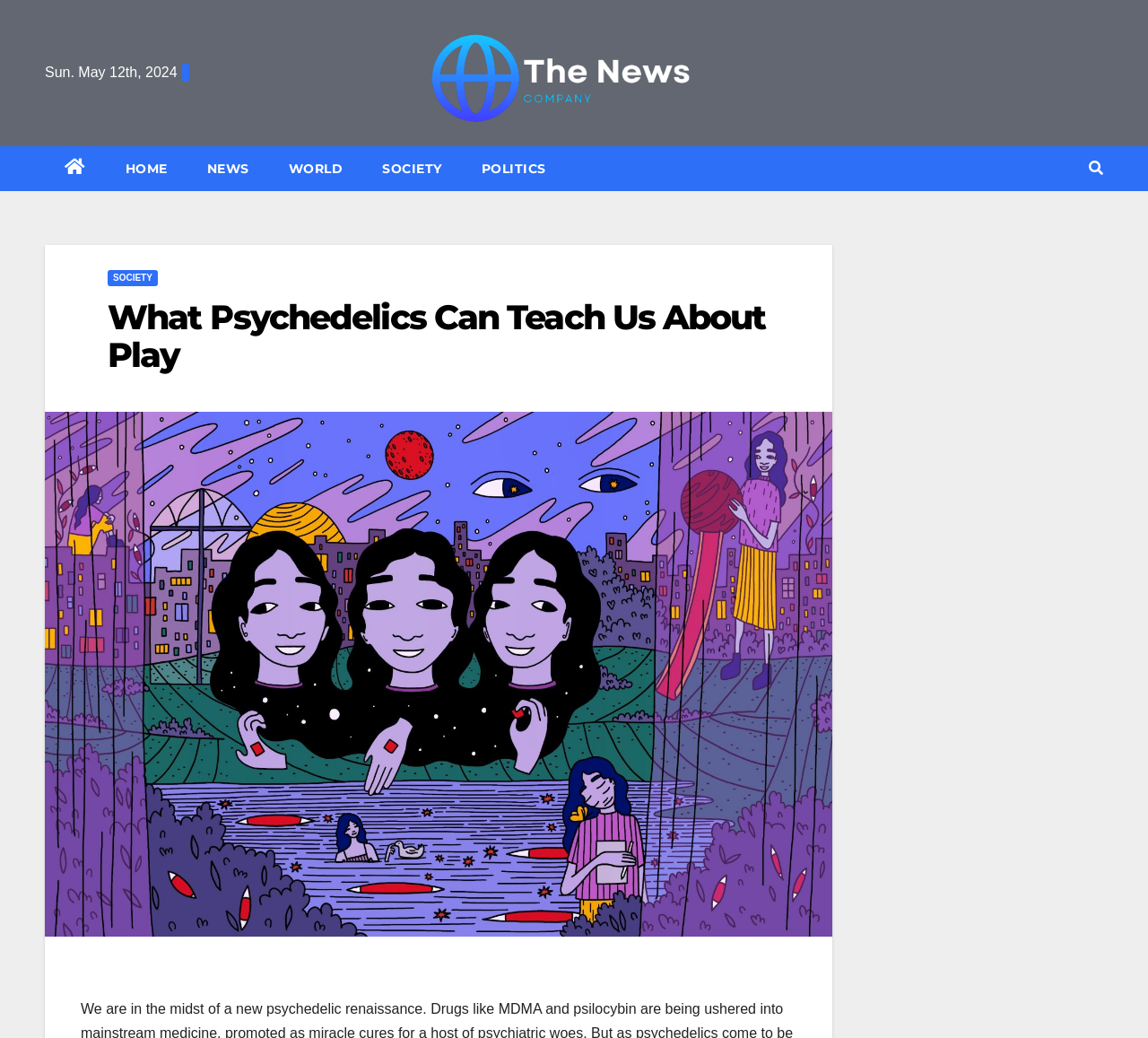Offer a detailed explanation of the webpage layout and contents.

The webpage appears to be a news article page from "The News Company". At the top left, there is a date displayed as "Sun. May 12th, 2024". Next to the date, there is a logo of "The News Company" which is also a clickable link. 

Below the date and logo, there is a navigation menu with links to different sections of the website, including "HOME", "NEWS", "WORLD", "SOCIETY", and "POLITICS". These links are aligned horizontally and take up about half of the screen width.

On the top right, there is a button with an icon, which has a dropdown menu that is not expanded by default. The button is relatively small and is positioned near the top right corner of the screen.

The main content of the page is an article with the title "What Psychedelics Can Teach Us About Play". The title is a heading and is positioned below the navigation menu. There is also a permalink to the article, which is a generic element positioned near the title.